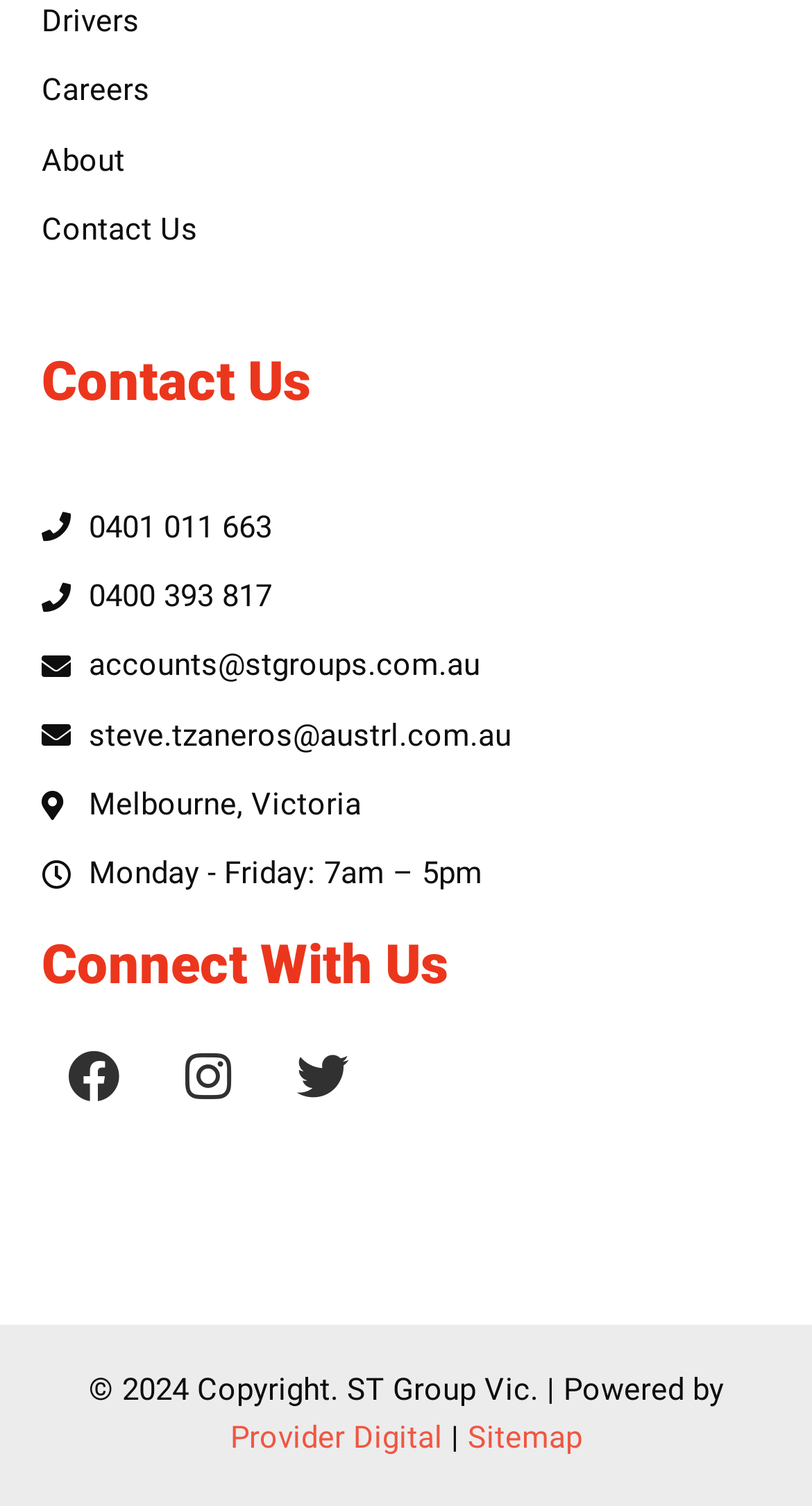What is the location of the office?
Please look at the screenshot and answer using one word or phrase.

Melbourne, Victoria